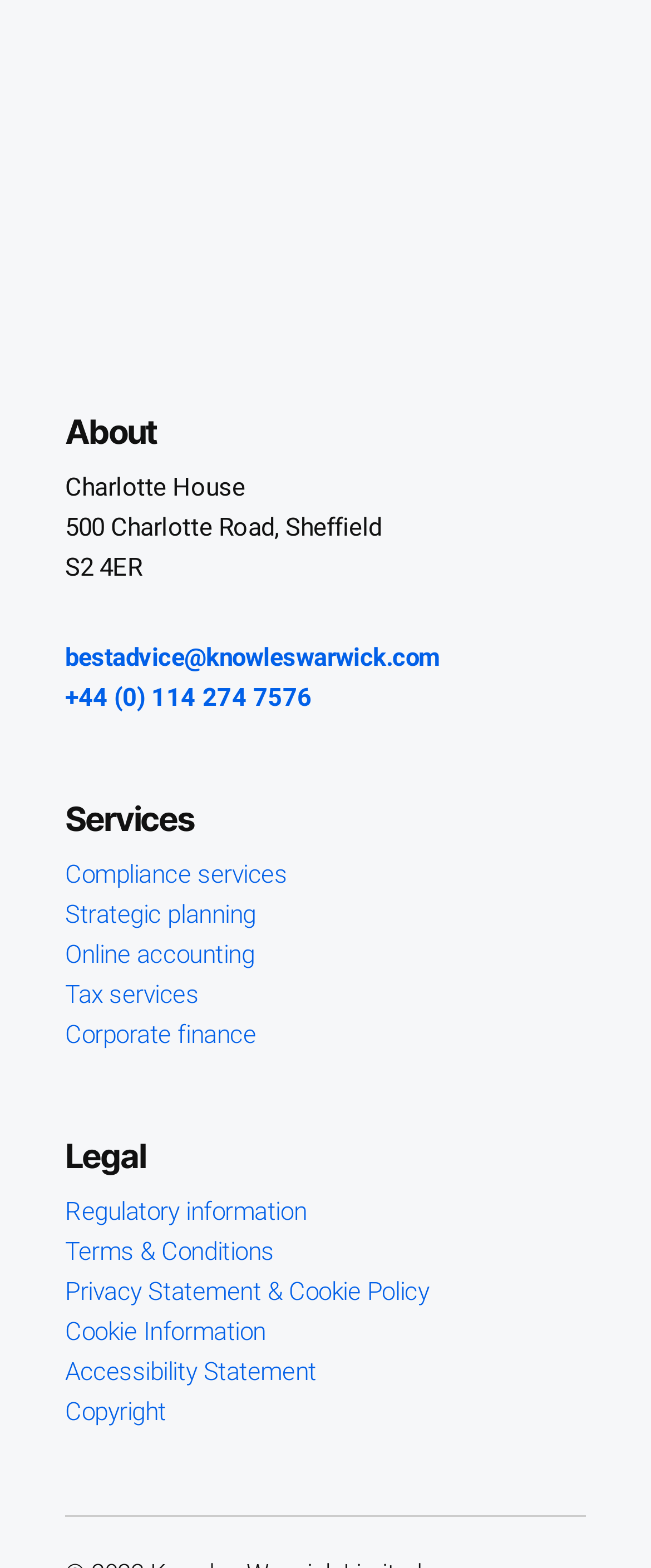Please indicate the bounding box coordinates for the clickable area to complete the following task: "Learn about Compliance services". The coordinates should be specified as four float numbers between 0 and 1, i.e., [left, top, right, bottom].

[0.1, 0.548, 0.441, 0.567]